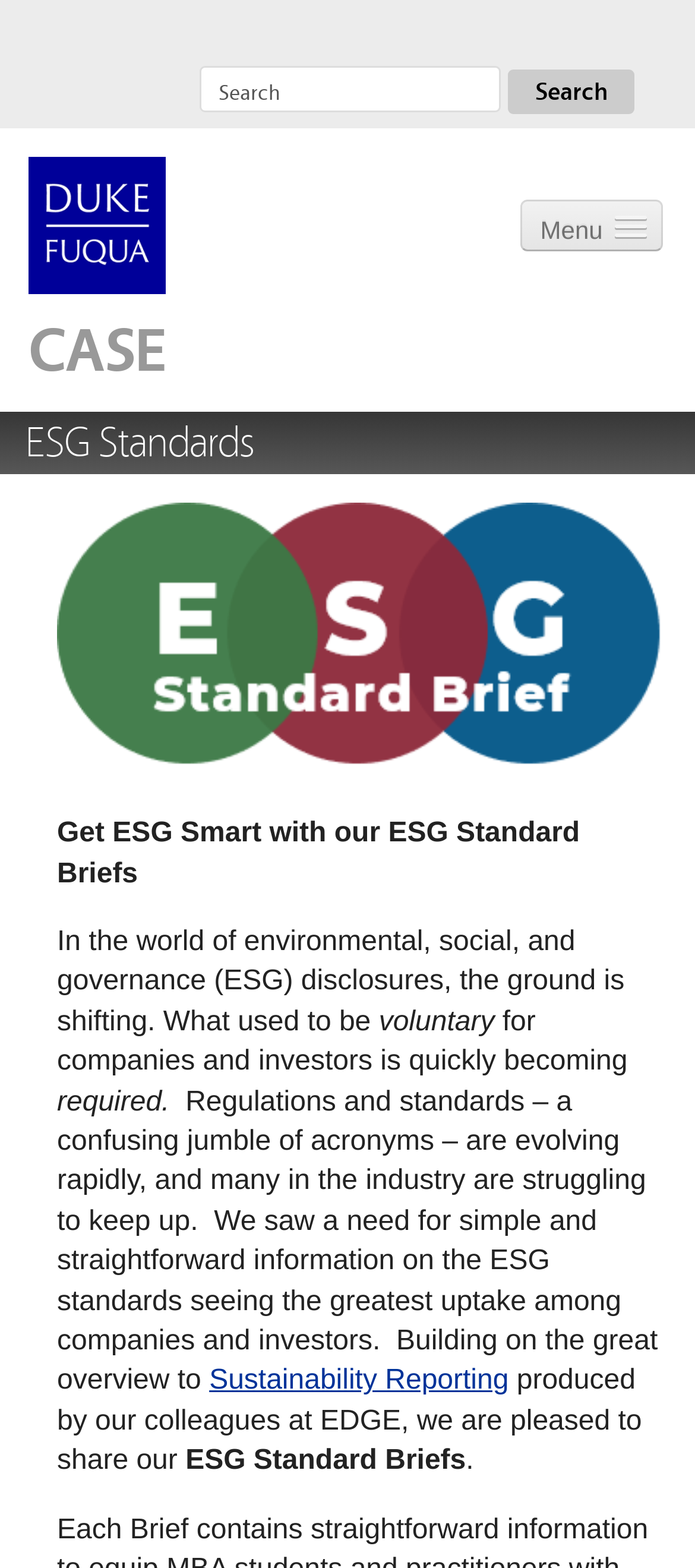What is the purpose of the search bar?
Answer the question with as much detail as possible.

The search bar is located at the top of the webpage, and it has a textbox and a search button. The purpose of this search bar is to allow users to search for specific ESG standards, which is the main topic of the webpage.